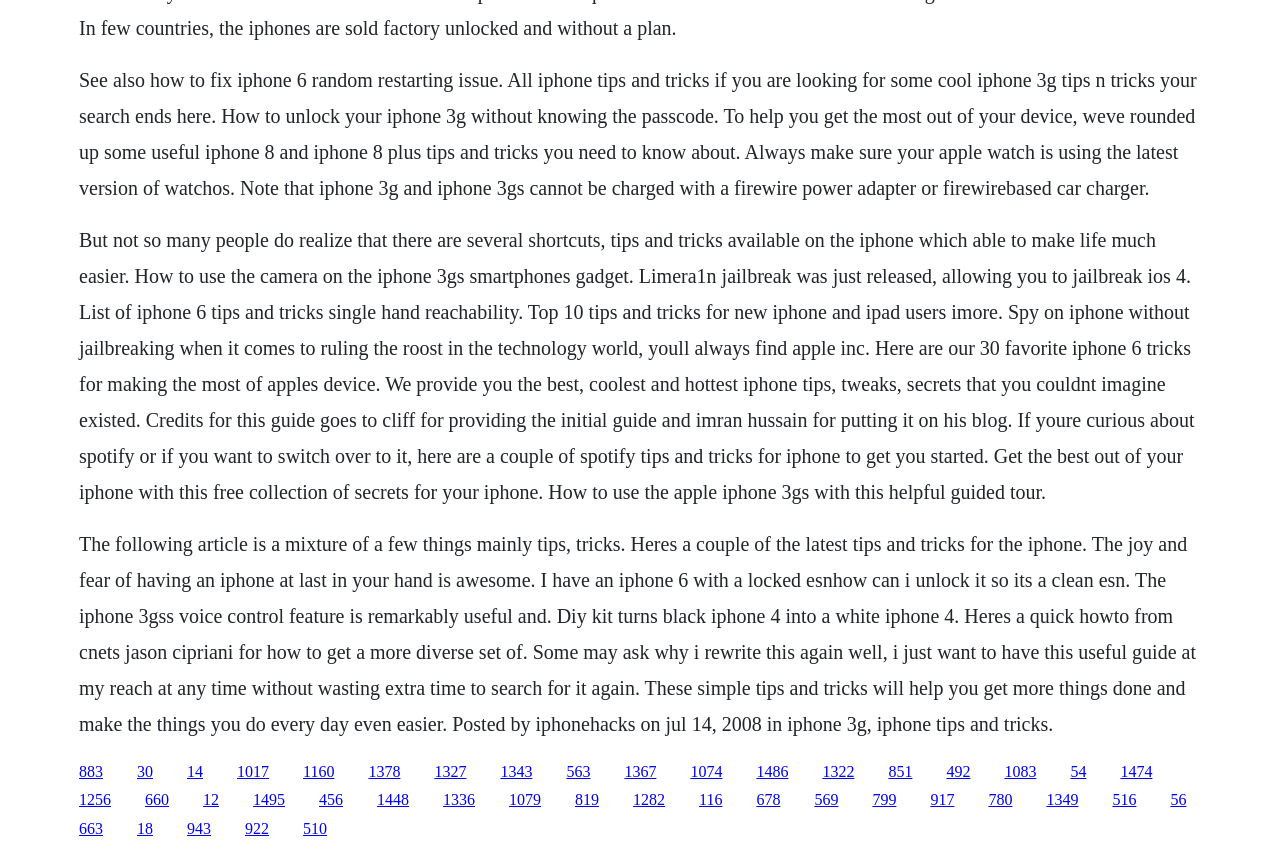Identify the bounding box coordinates of the area you need to click to perform the following instruction: "Explore the DIY kit to turn black iPhone 4 into a white iPhone 4".

[0.288, 0.895, 0.313, 0.915]